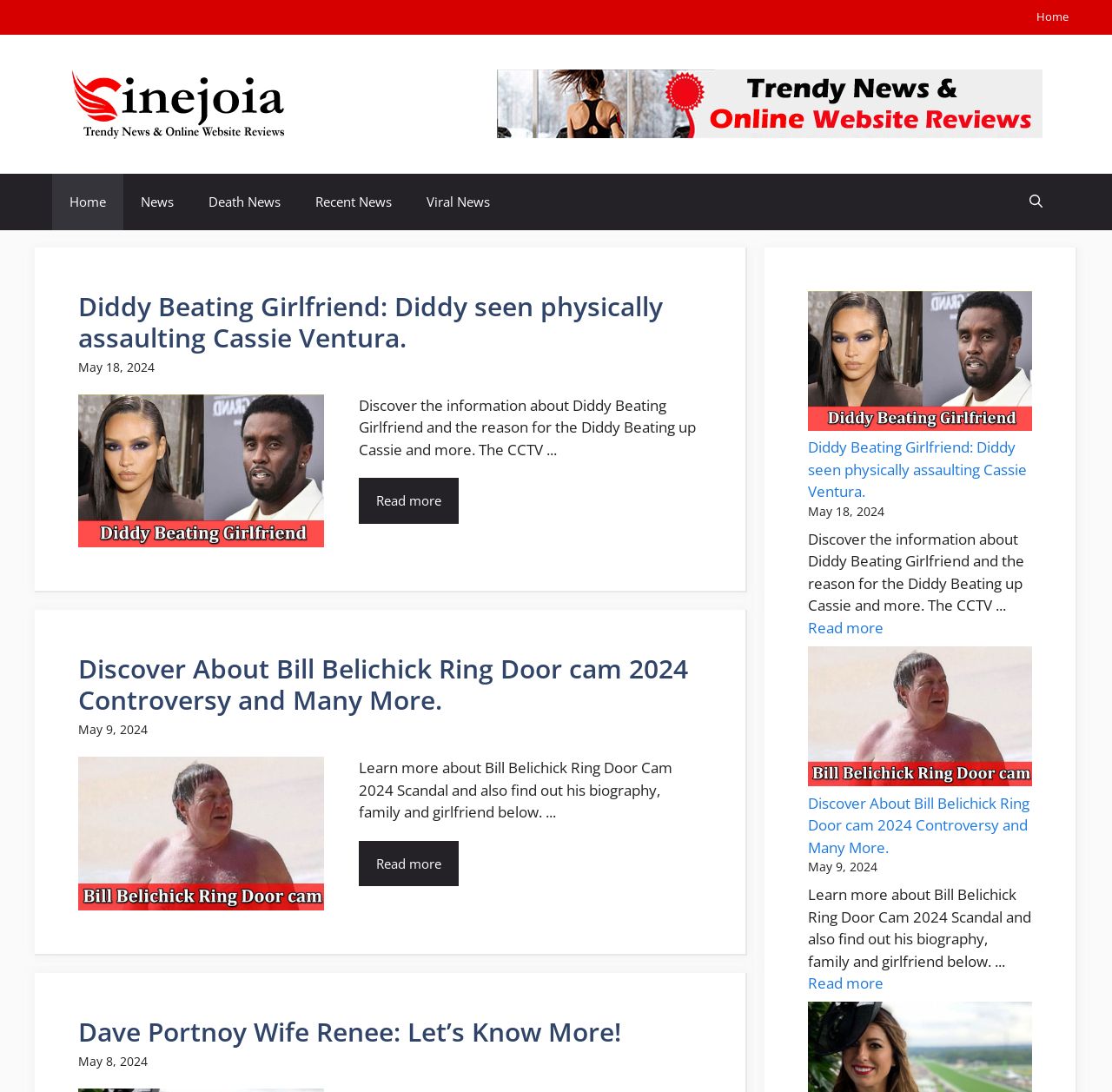How many news articles are displayed on the webpage?
Using the information presented in the image, please offer a detailed response to the question.

By examining the webpage, I can see that there are three news articles displayed, each with a heading, time, and a 'Read more' link.